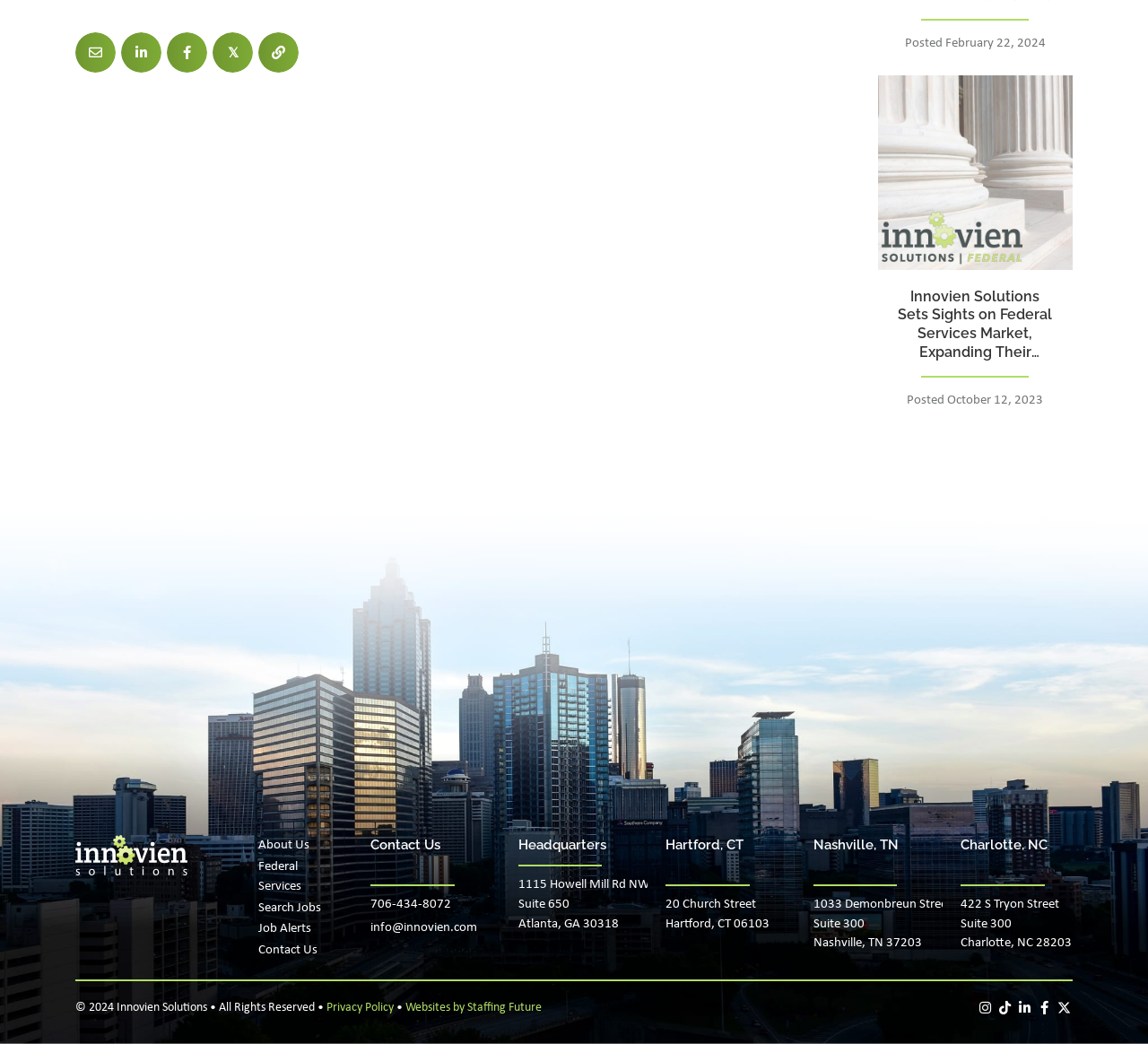How many social media buttons are there?
Refer to the image and provide a detailed answer to the question.

There are five social media buttons at the bottom of the webpage, which are Instagram, TikTok, and three others represented by icons.